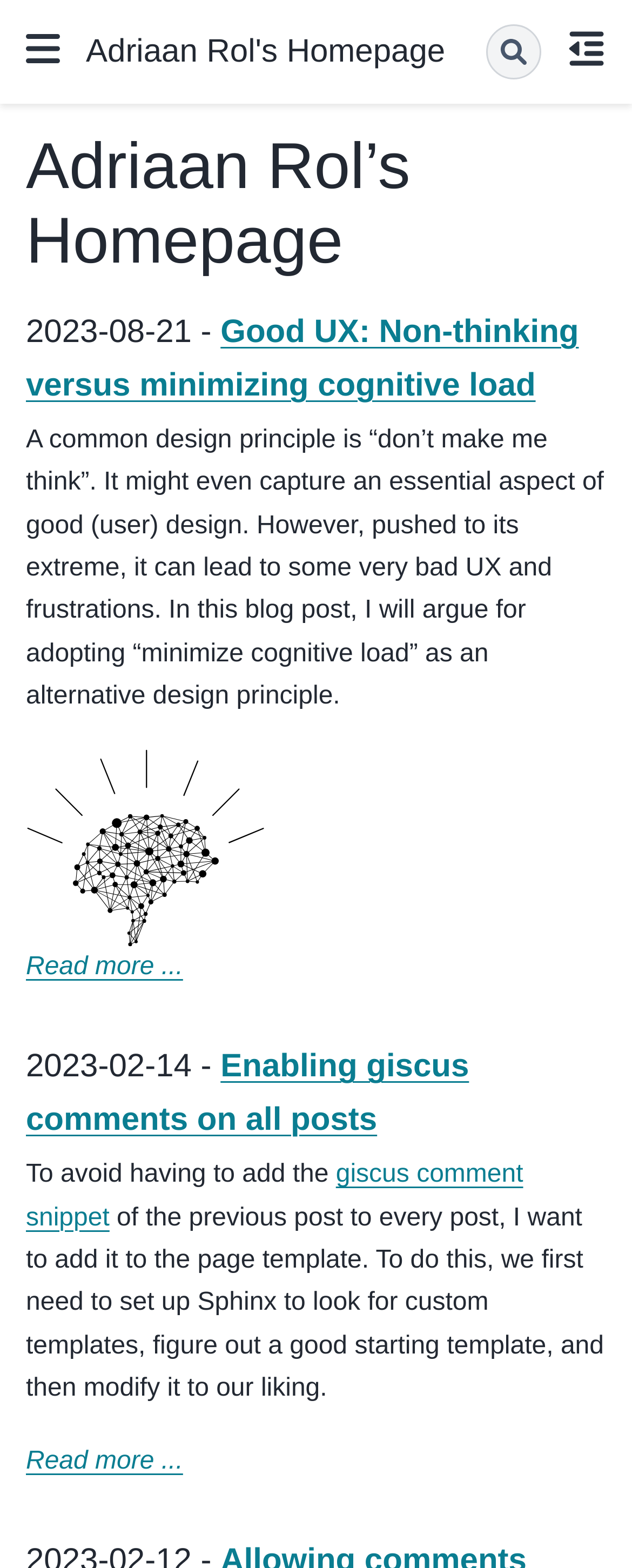Given the webpage screenshot, identify the bounding box of the UI element that matches this description: "parent_node: Adriaan Rol's Homepage".

[0.897, 0.019, 0.959, 0.048]